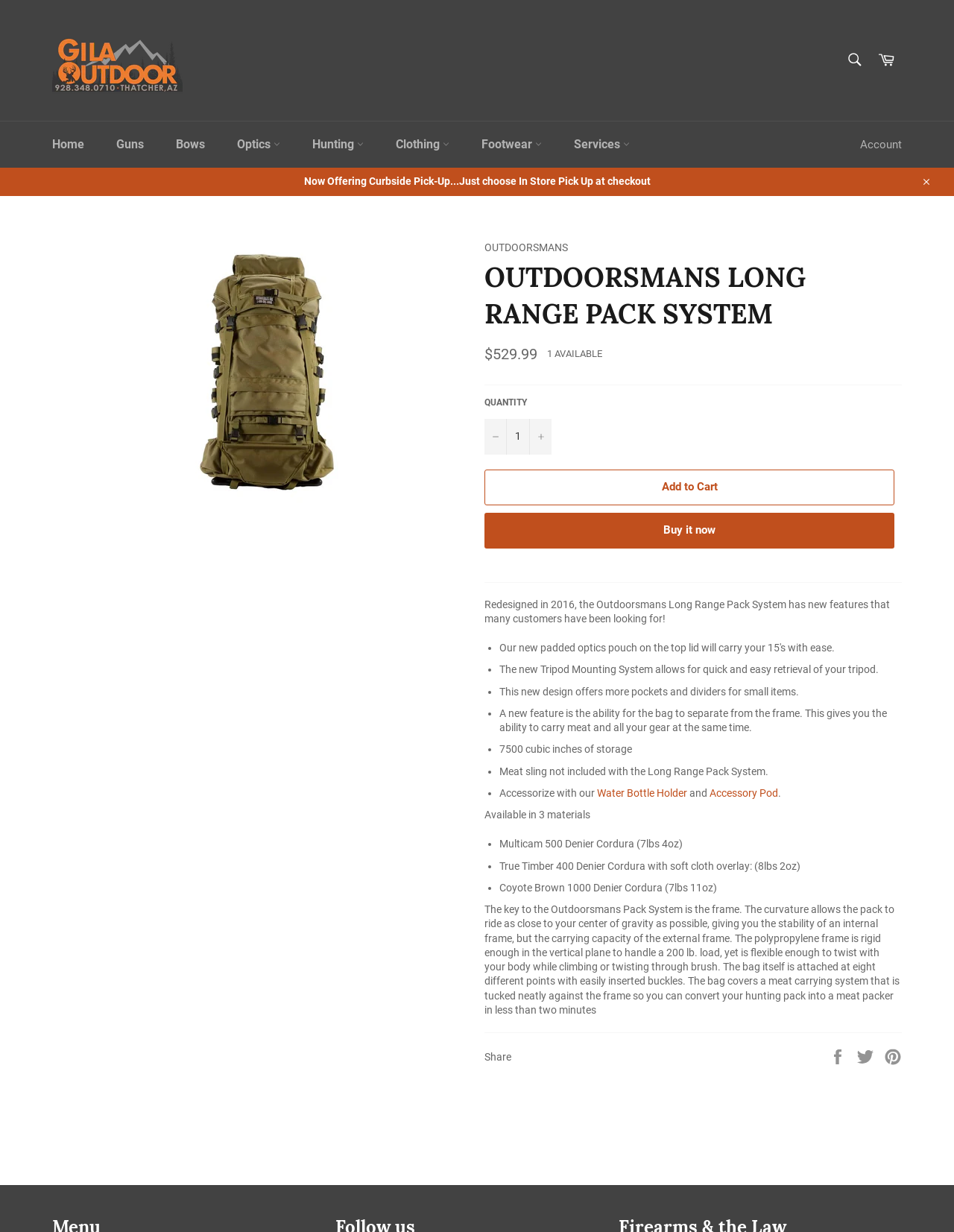Answer the question below in one word or phrase:
What is the price of the Outdoorsmans Long Range Pack System?

$529.99